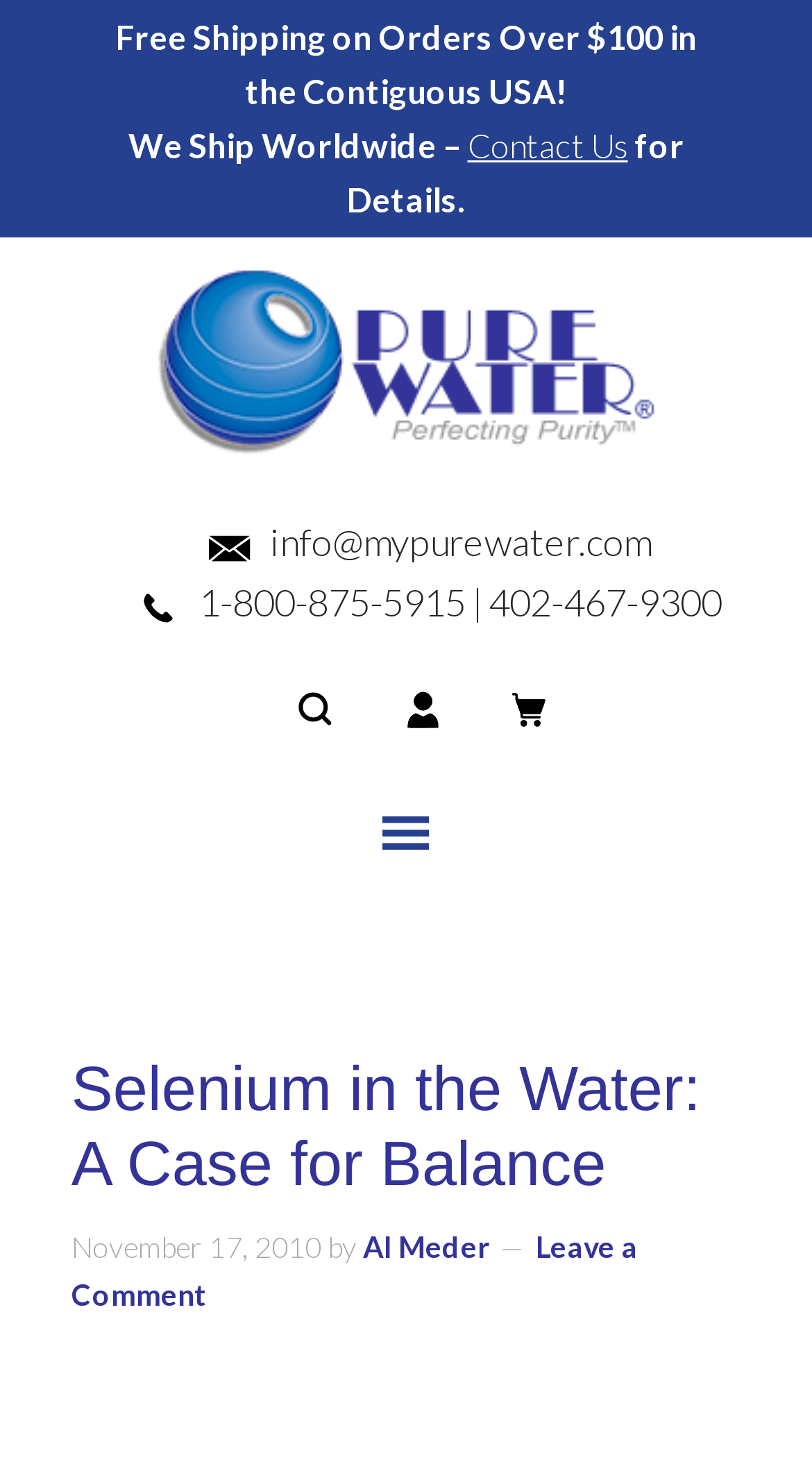Please identify the bounding box coordinates of the area that needs to be clicked to fulfill the following instruction: "Contact Us."

[0.576, 0.085, 0.773, 0.113]